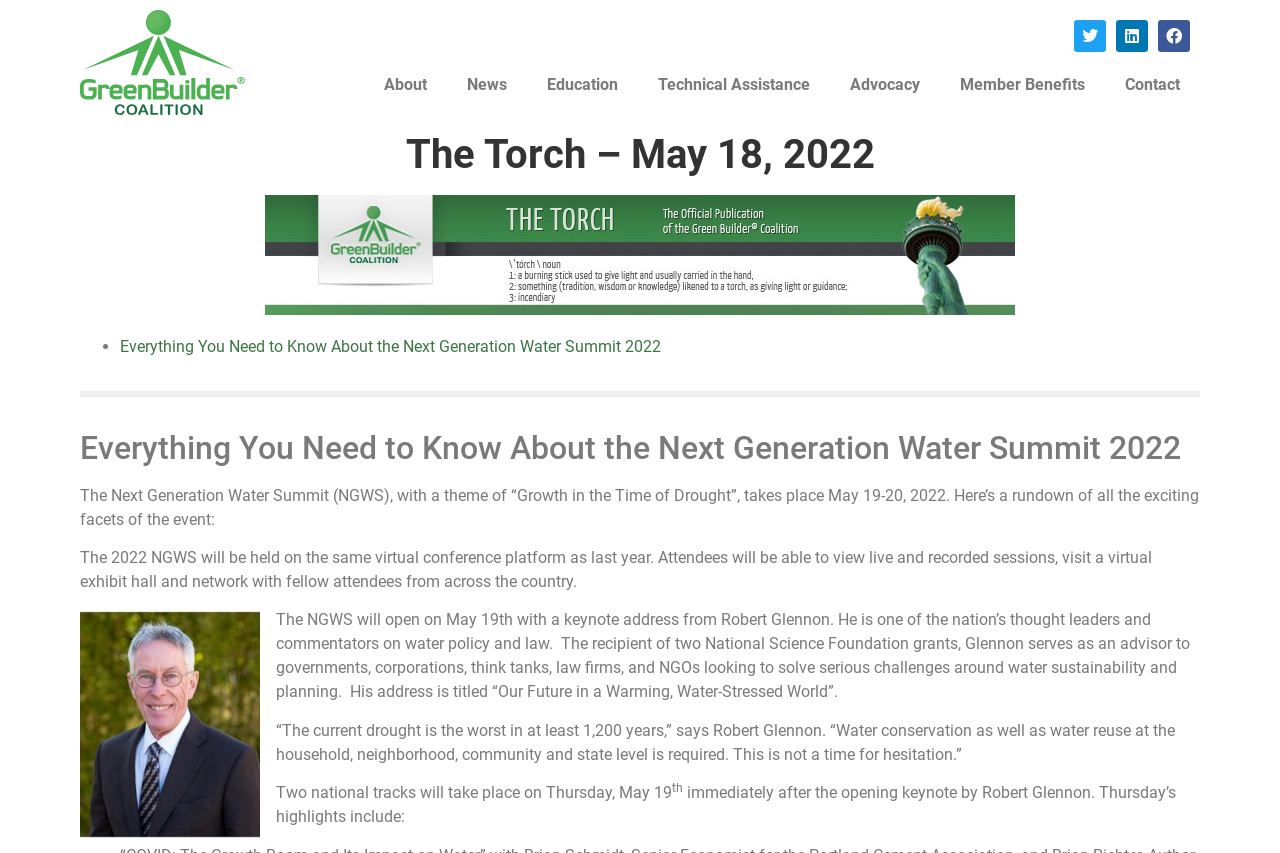Please determine the bounding box coordinates for the element with the description: "Member Benefits".

[0.734, 0.073, 0.863, 0.127]